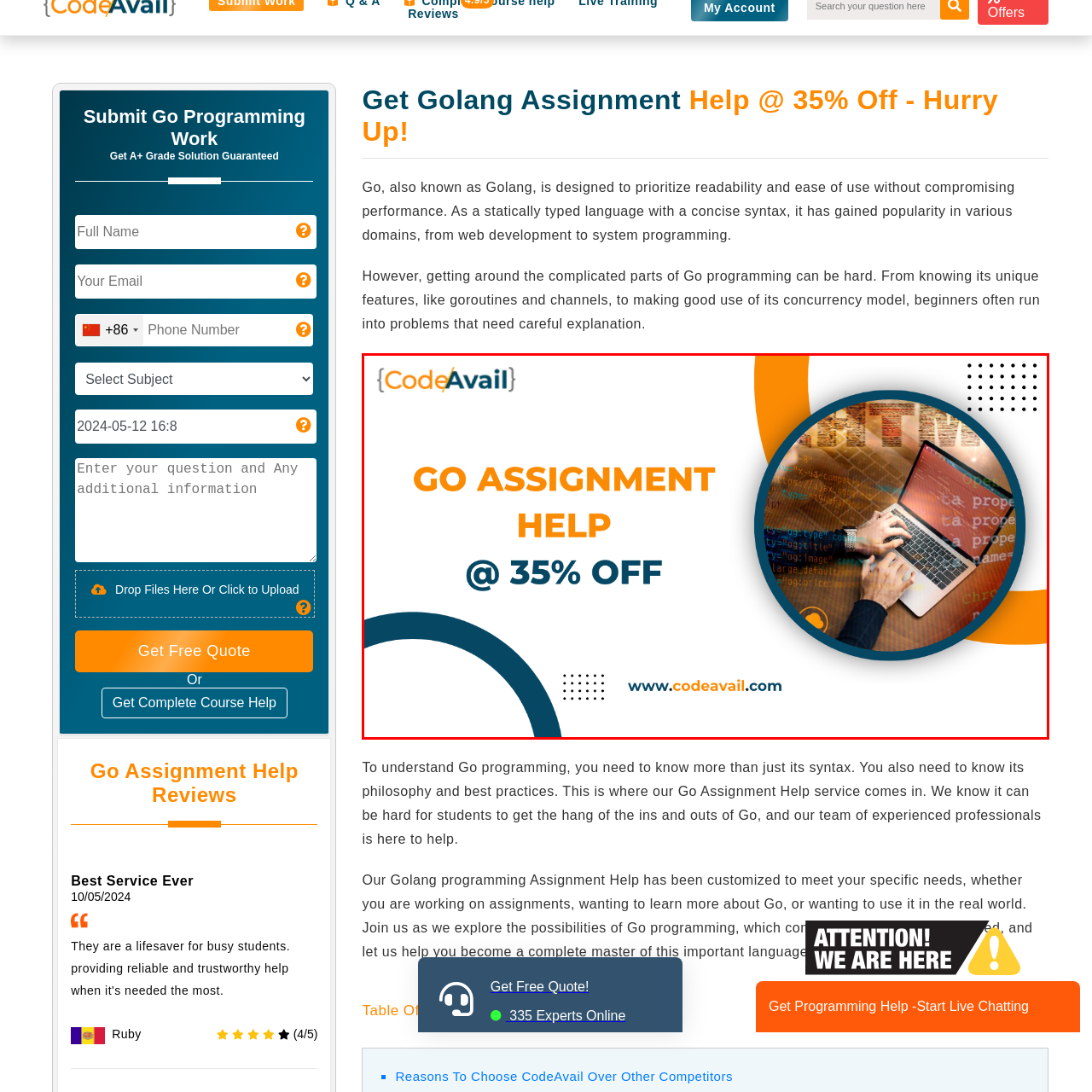View the image within the red box and answer the following question with a concise word or phrase:
What is the discount percentage offered?

35%